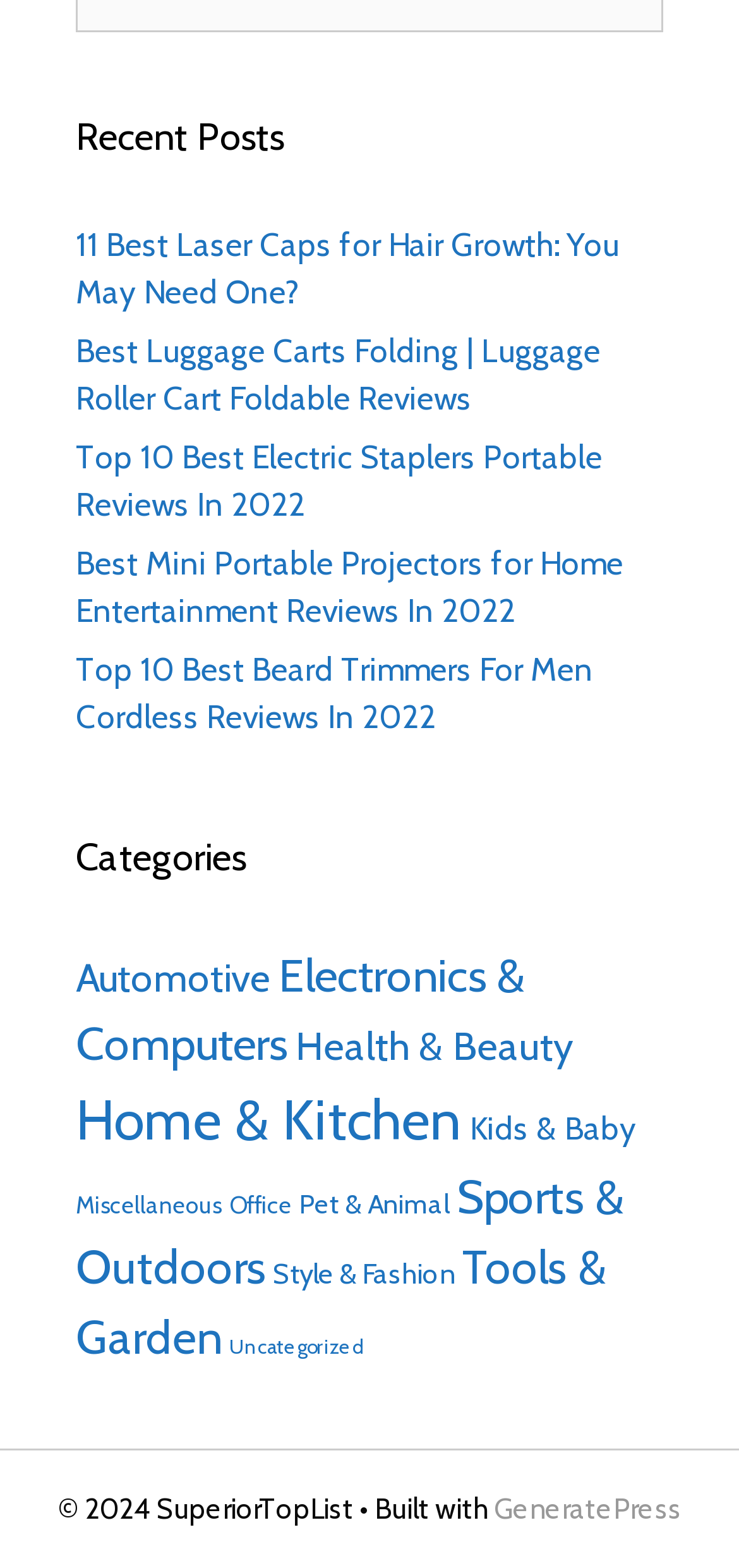Please give a one-word or short phrase response to the following question: 
How many items are in the 'Home & Kitchen' category?

332